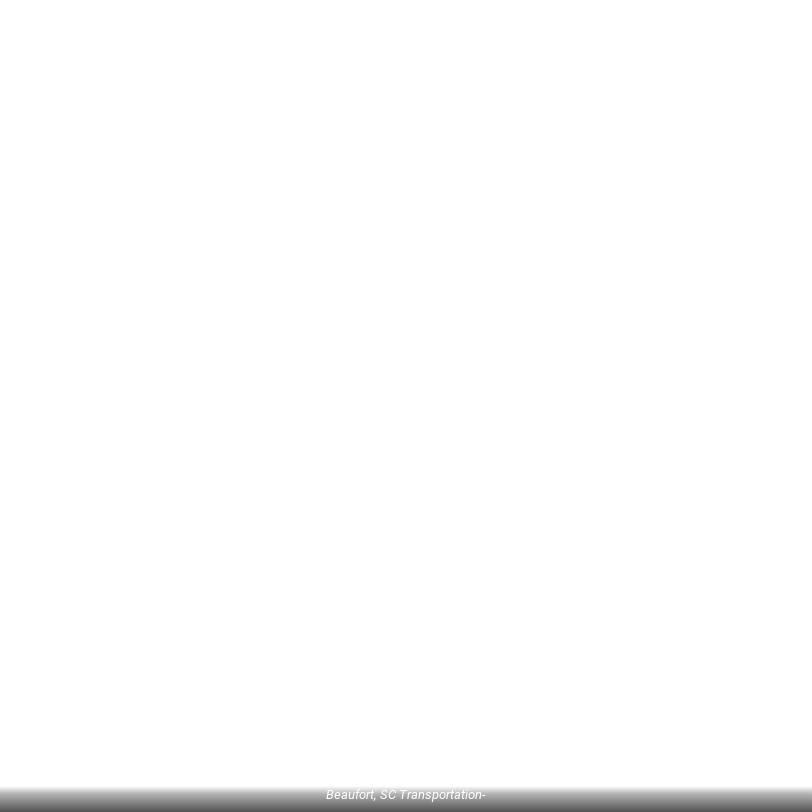Construct a detailed narrative about the image.

This image highlights transportation services in Beaufort, South Carolina, focusing on a range of reliable options from prestigious car services to convenient airport shuttles. The text at the bottom reads "Beaufort, SC Transportation," emphasizing the accessibility and variety of transportation available in the area. Visitors can expect professional chauffeur-driven services to cater to personal or group needs, ensuring seamless travel experiences to and from local airports, special events, and around the charming landscapes of Beaufort. The background is designed to reflect the serene and scenic vibe of the region, inviting travelers to explore its beauty while enjoying comfortable transportation.